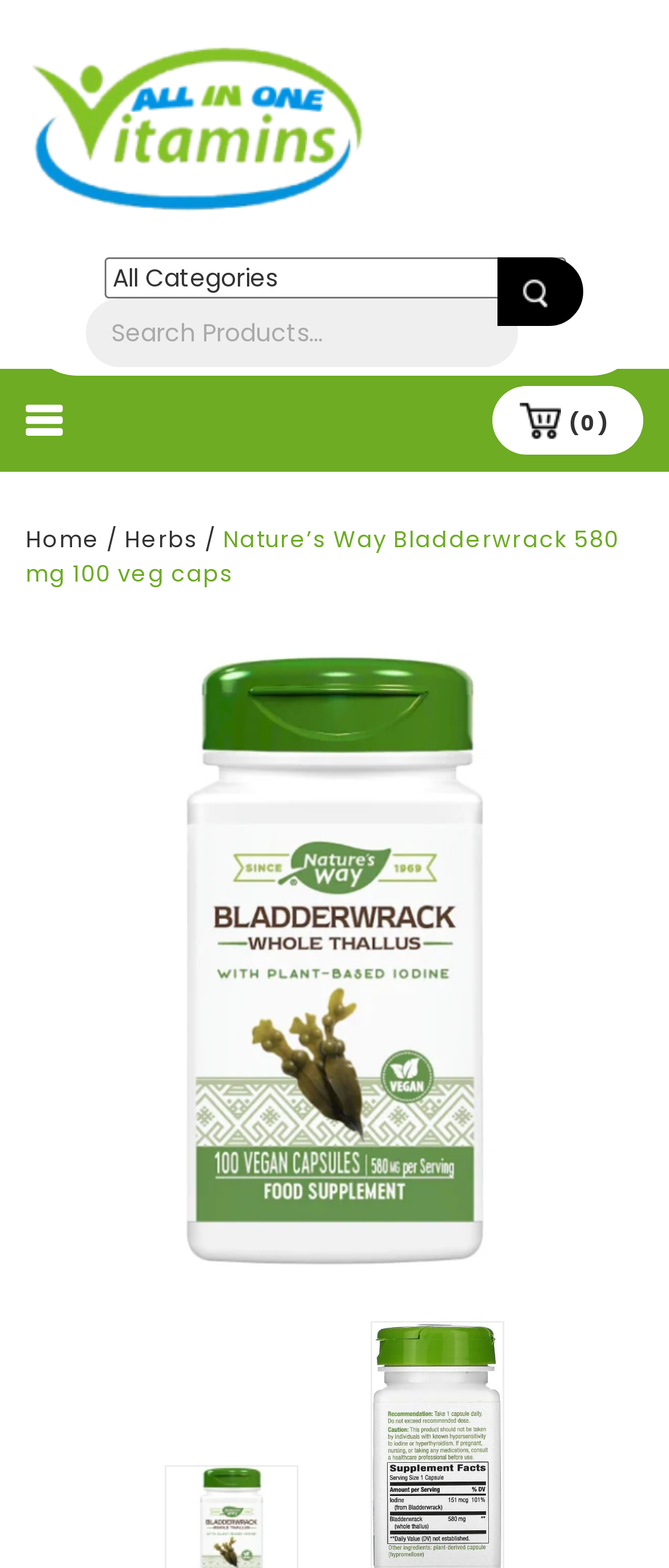Can you extract the primary headline text from the webpage?

Nature’s Way Bladderwrack 580 Mg 100 Veg Caps